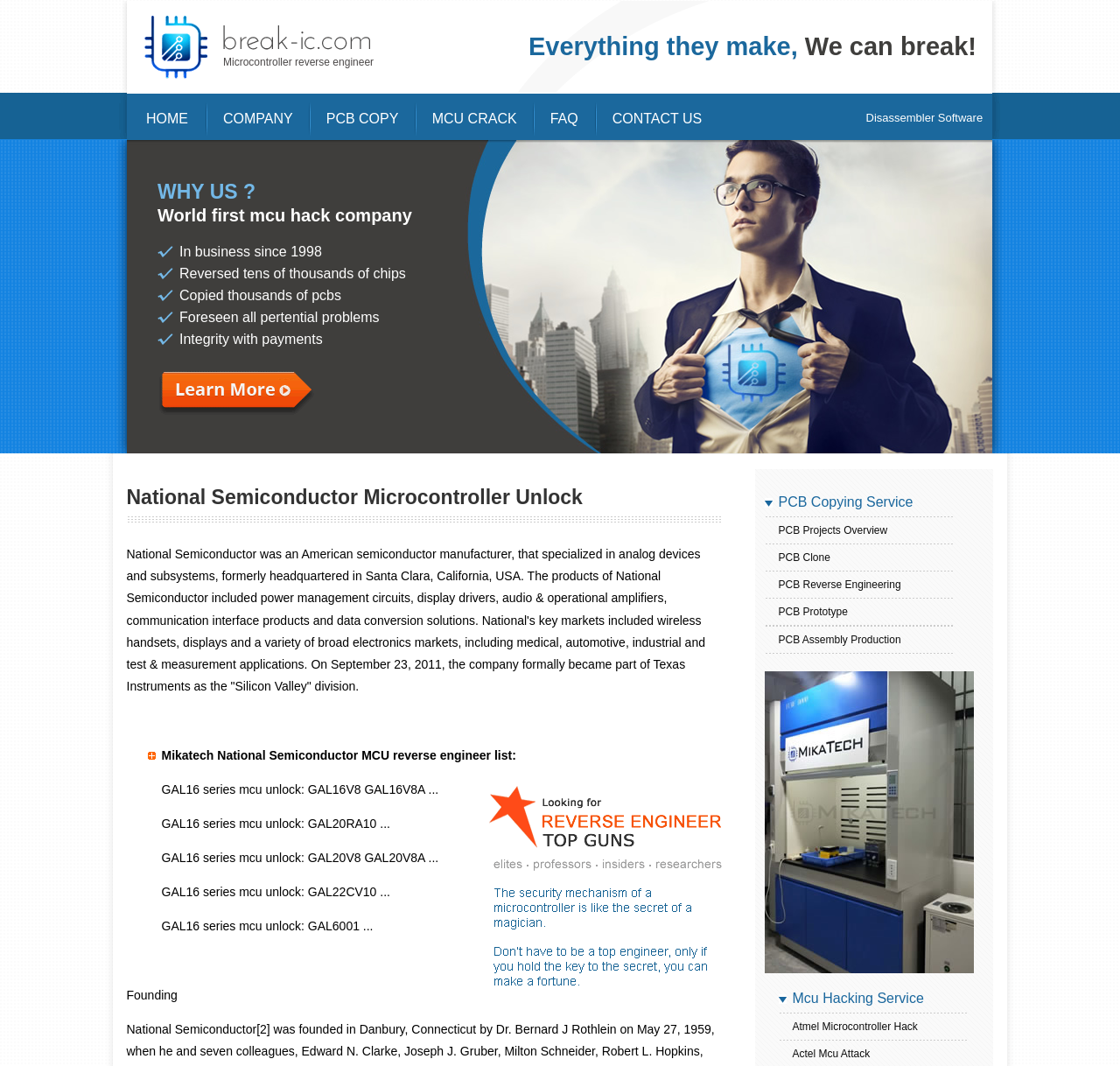What is the main slogan of the website?
Please provide a detailed and thorough answer to the question.

The main slogan of the website is 'Microcontroller reverse engineer' which is mentioned multiple times on the webpage, indicating that the website is focused on reverse engineering microcontrollers.